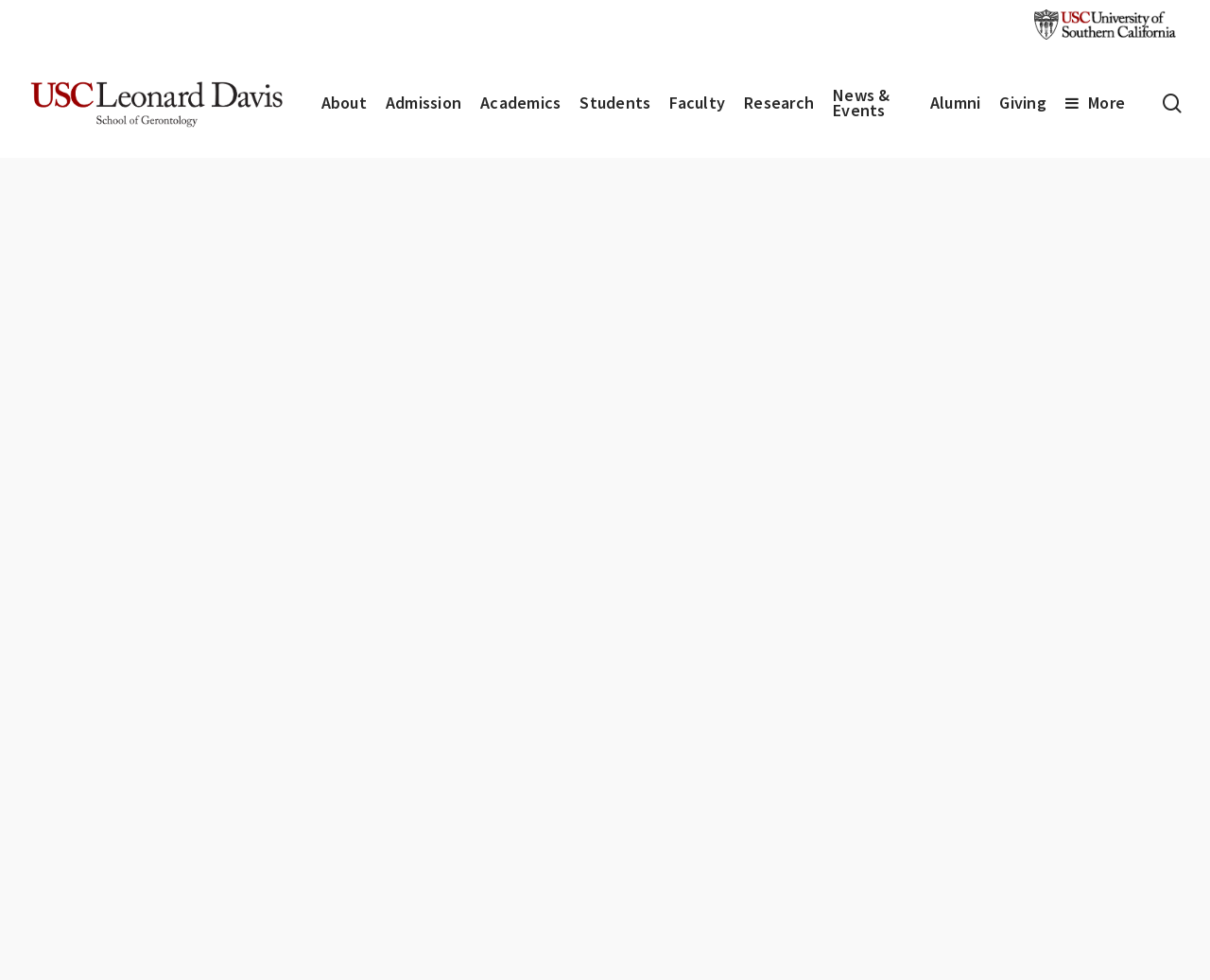Identify the bounding box coordinates for the element you need to click to achieve the following task: "close the search". The coordinates must be four float values ranging from 0 to 1, formatted as [left, top, right, bottom].

[0.913, 0.203, 0.932, 0.22]